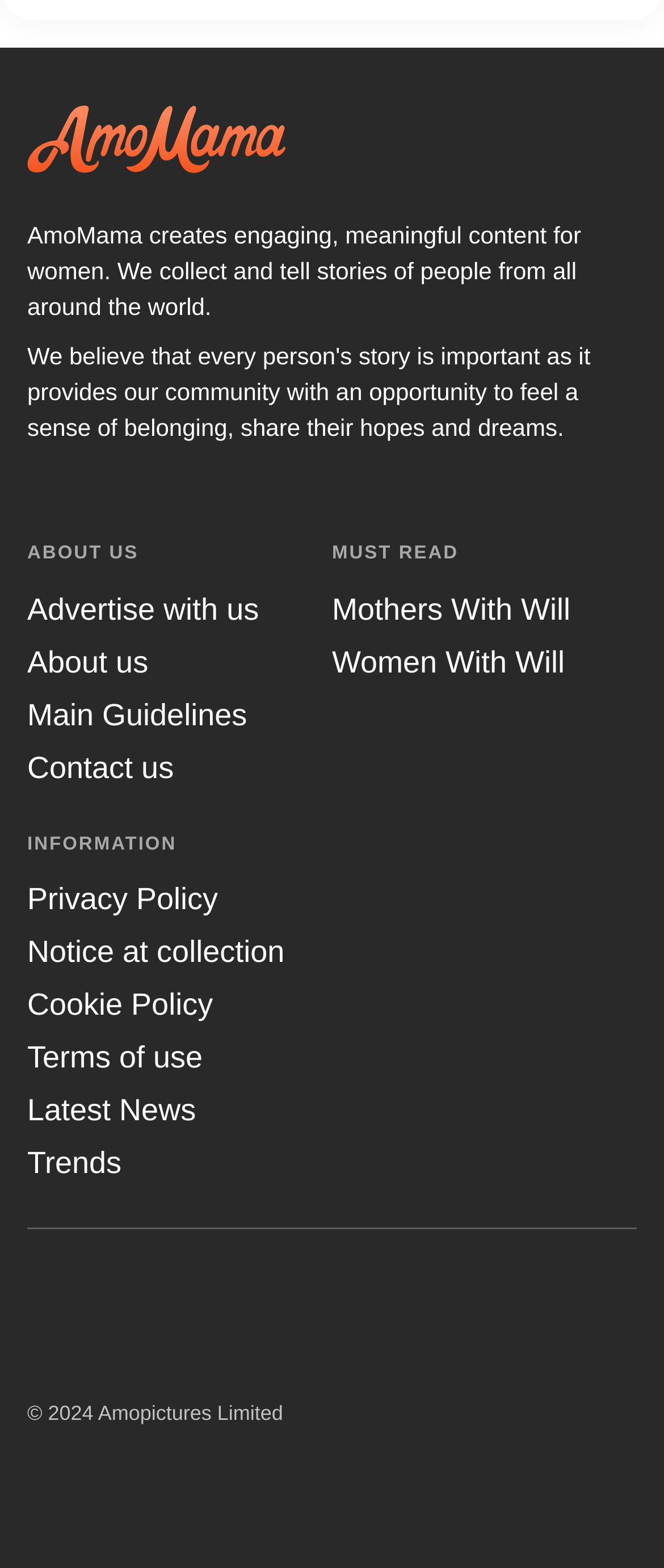Extract the bounding box coordinates for the UI element described by the text: "aria-label="youtube"". The coordinates should be in the form of [left, top, right, bottom] with values between 0 and 1.

[0.369, 0.81, 0.492, 0.862]